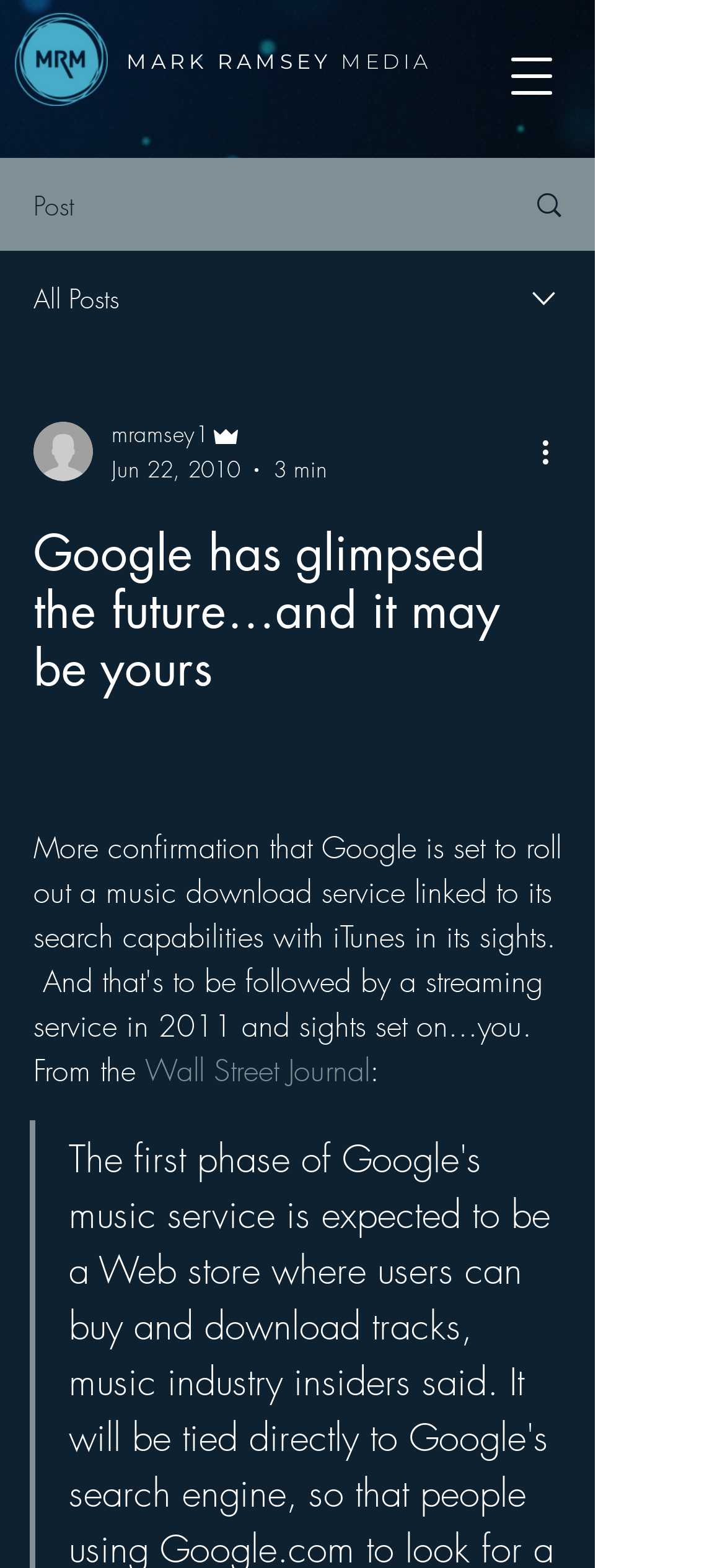How many posts are listed on the webpage?
Please answer the question with a single word or phrase, referencing the image.

1